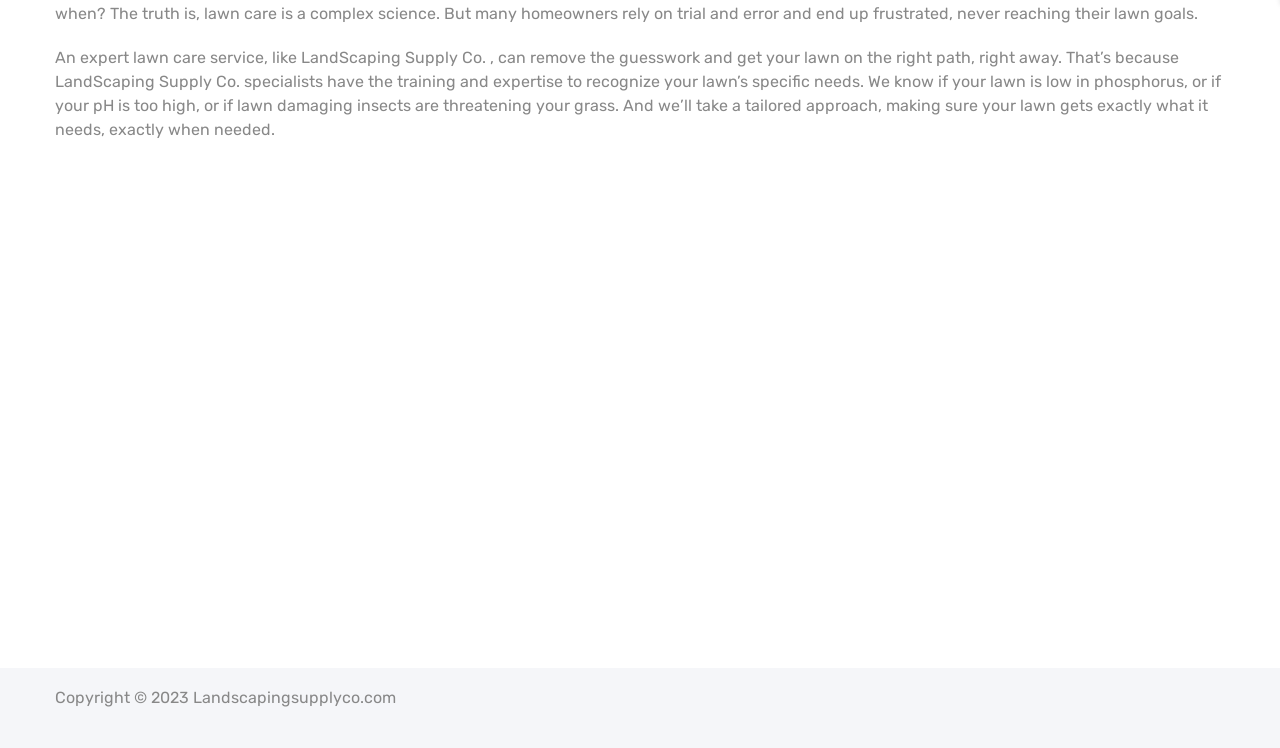Please respond to the question using a single word or phrase:
How many best-selling products are listed?

4